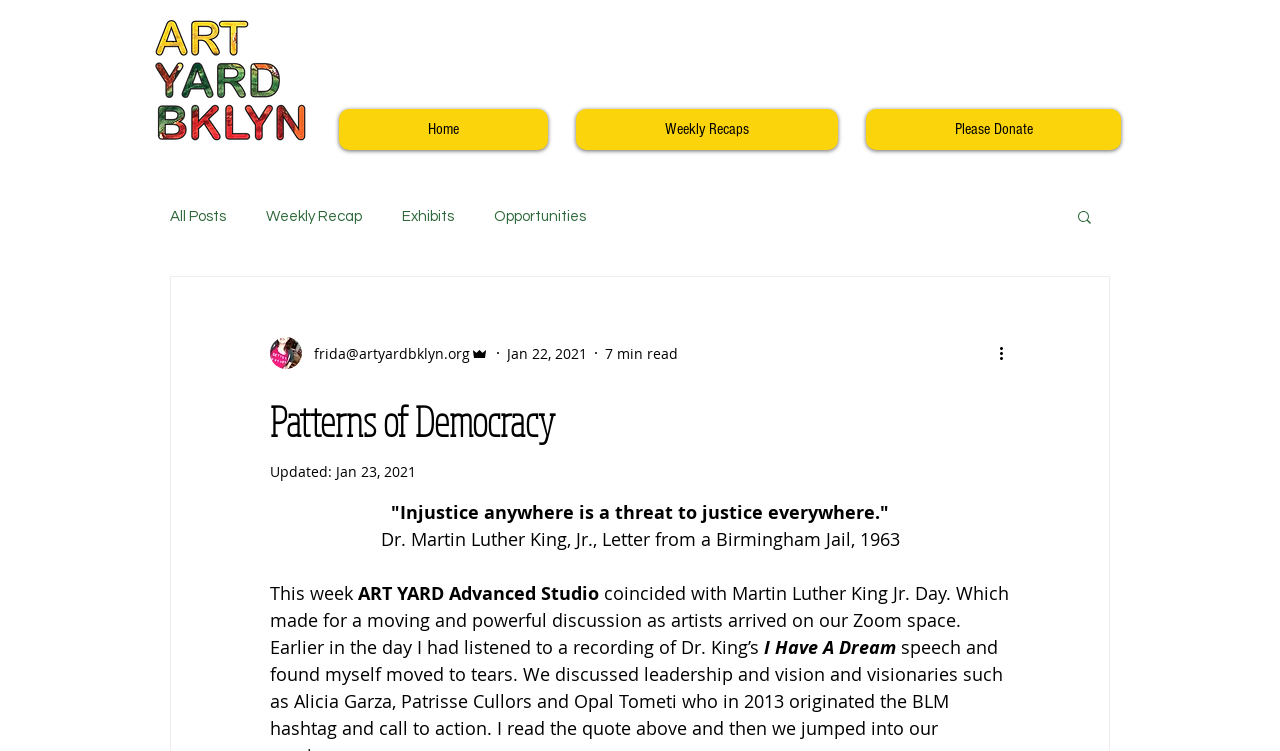What is the date of the article?
Carefully analyze the image and provide a detailed answer to the question.

I determined the date of the article by looking at the generic element 'Jan 22, 2021' which is a child element of the link 'Writer's picture frida@artyardbklyn.org Admin'.